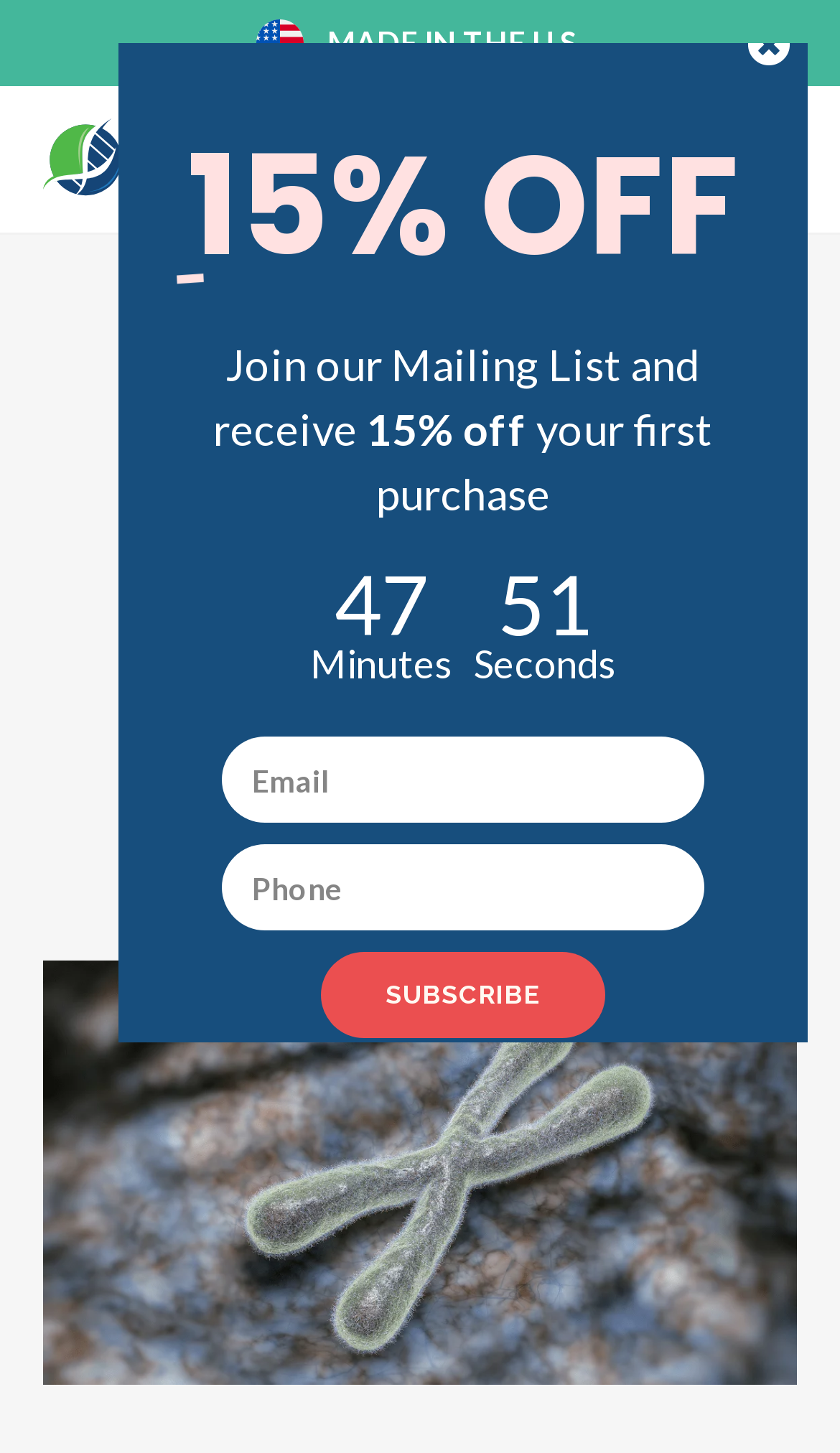Provide your answer in a single word or phrase: 
What is the call-to-action button?

SUBSCRIBE